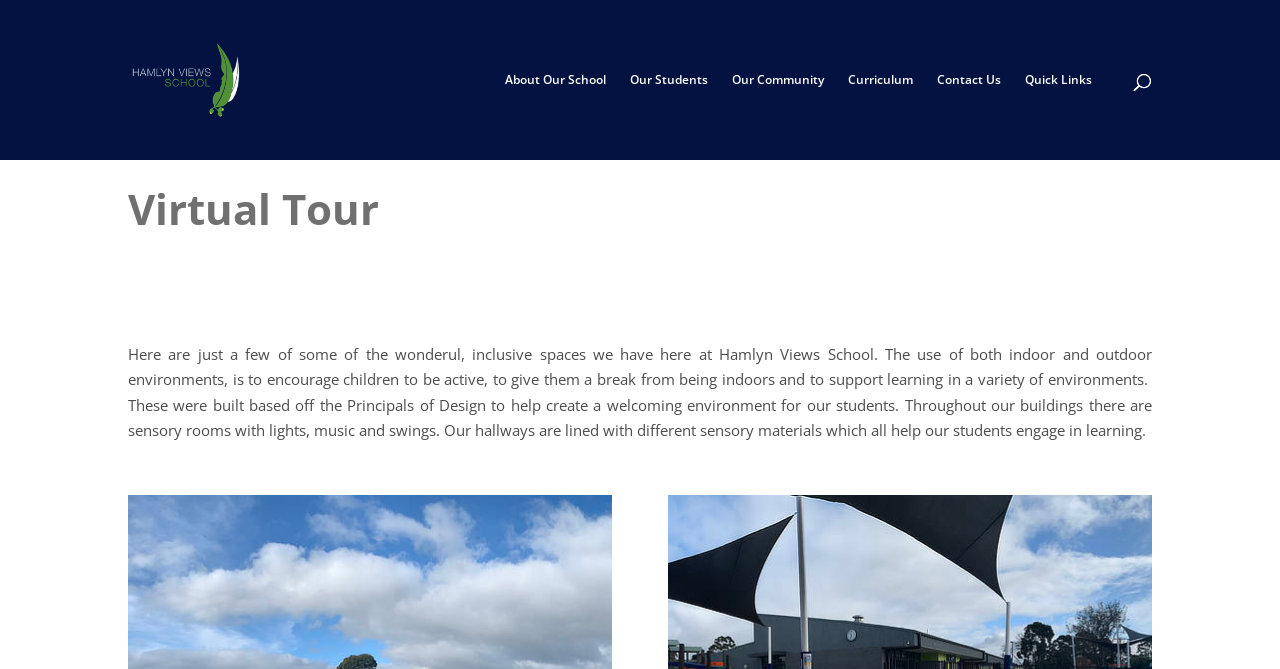What is the name of the school?
Provide a detailed answer to the question, using the image to inform your response.

I found the answer by looking at the link element with the text 'Hamlyn Views School' at the top of the page, which suggests that it is the name of the school.